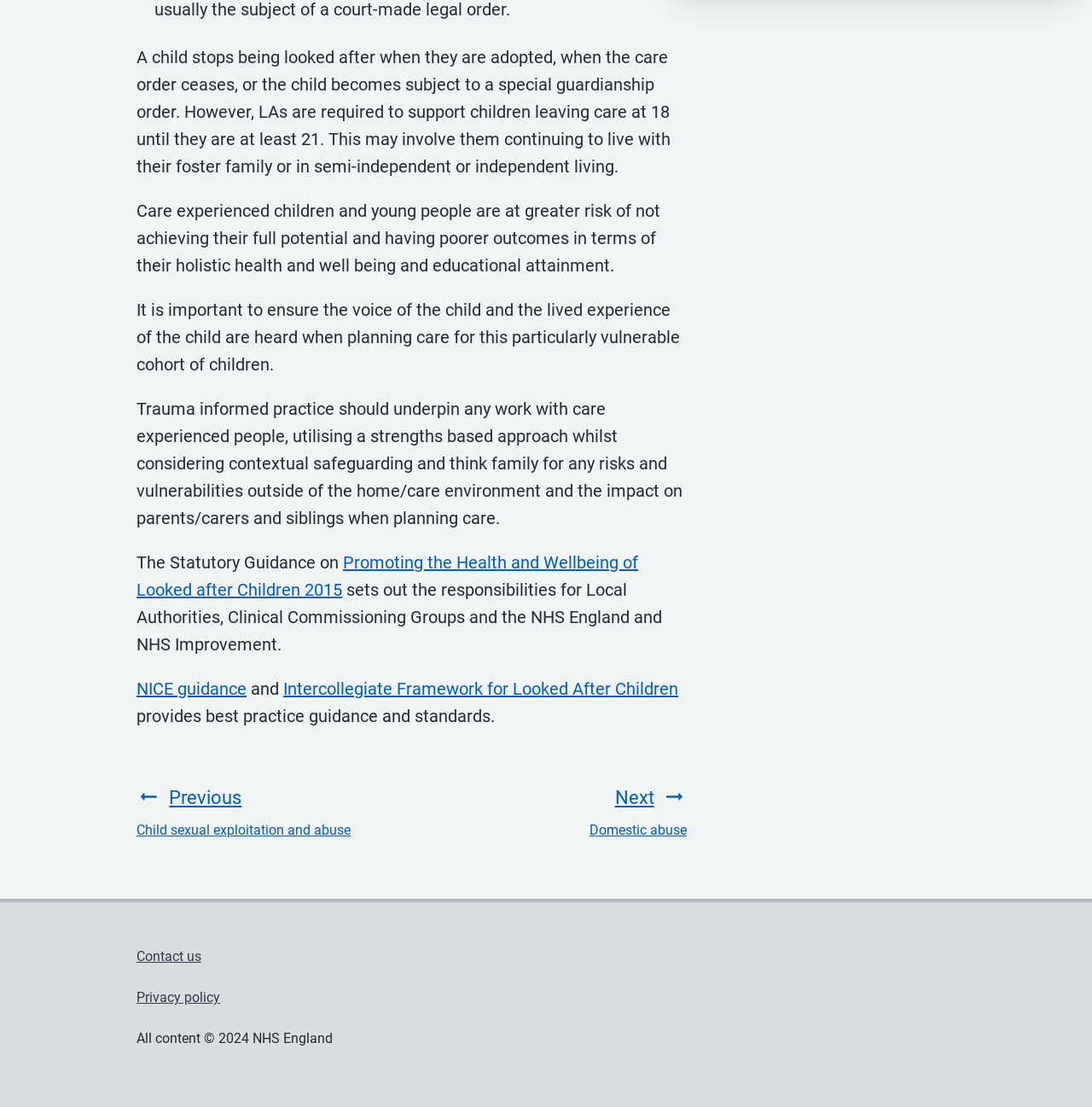What is the name of the guidance document mentioned?
Examine the screenshot and reply with a single word or phrase.

Promoting the Health and Wellbeing of Looked after Children 2015